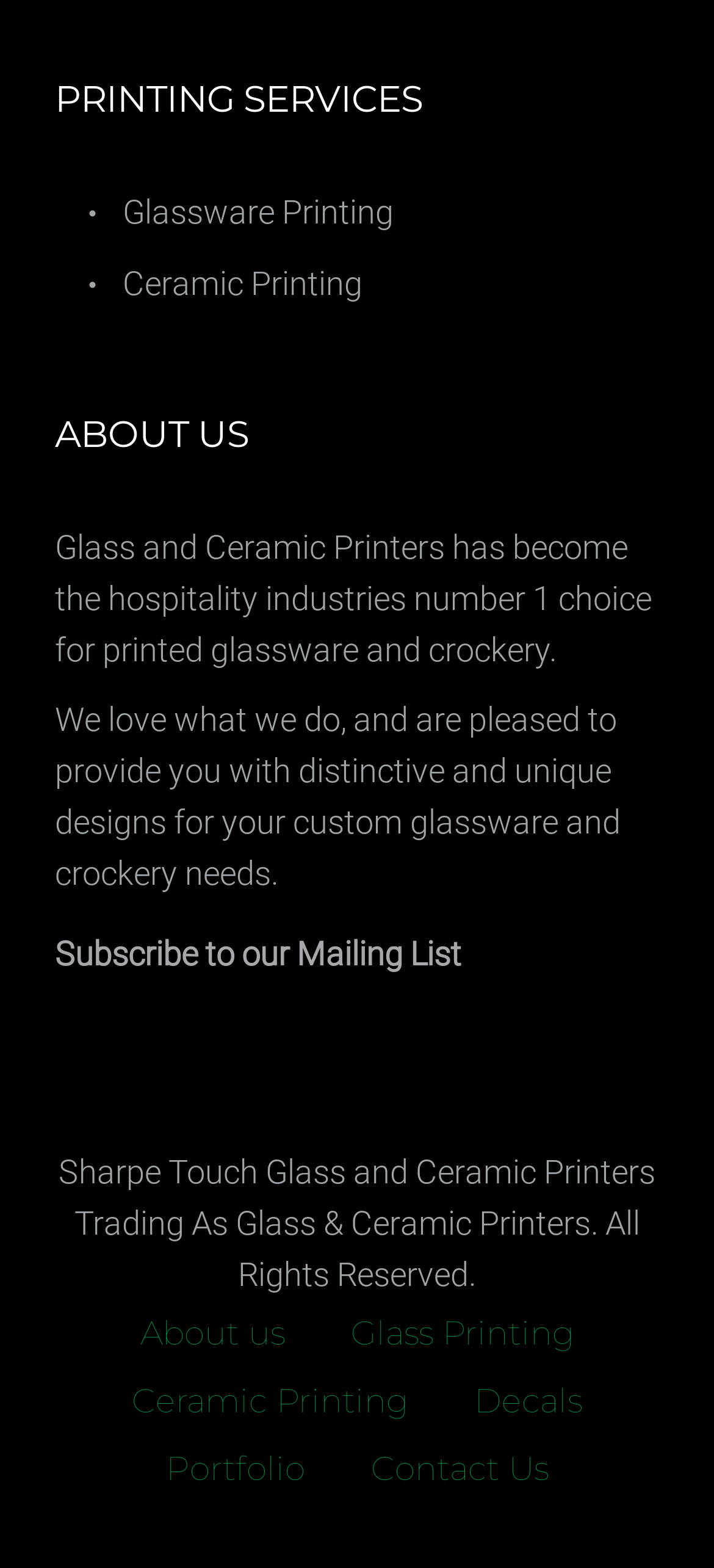Can you give a comprehensive explanation to the question given the content of the image?
What is the purpose of the 'Subscribe to our Mailing List' link?

The 'Subscribe to our Mailing List' link is likely intended for users to receive updates, news, or promotions from the company. This can be inferred from the context of the link, which is placed below the company's description and mission statement.